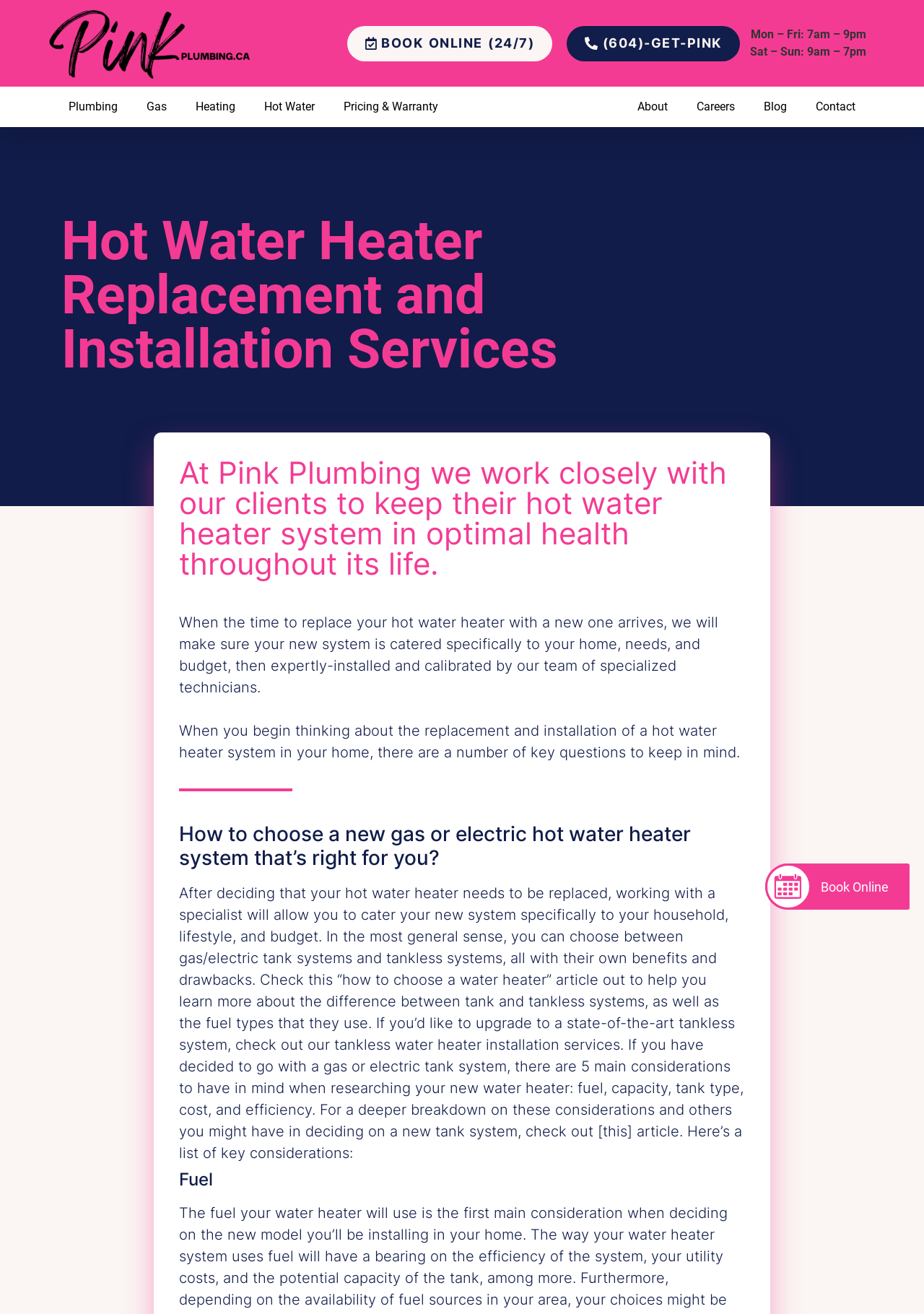By analyzing the image, answer the following question with a detailed response: What is the purpose of working with a specialist when replacing a hot water heater?

According to the webpage, working with a specialist when replacing a hot water heater allows one to cater their new system specifically to their household, lifestyle, and budget, ensuring a tailored solution.